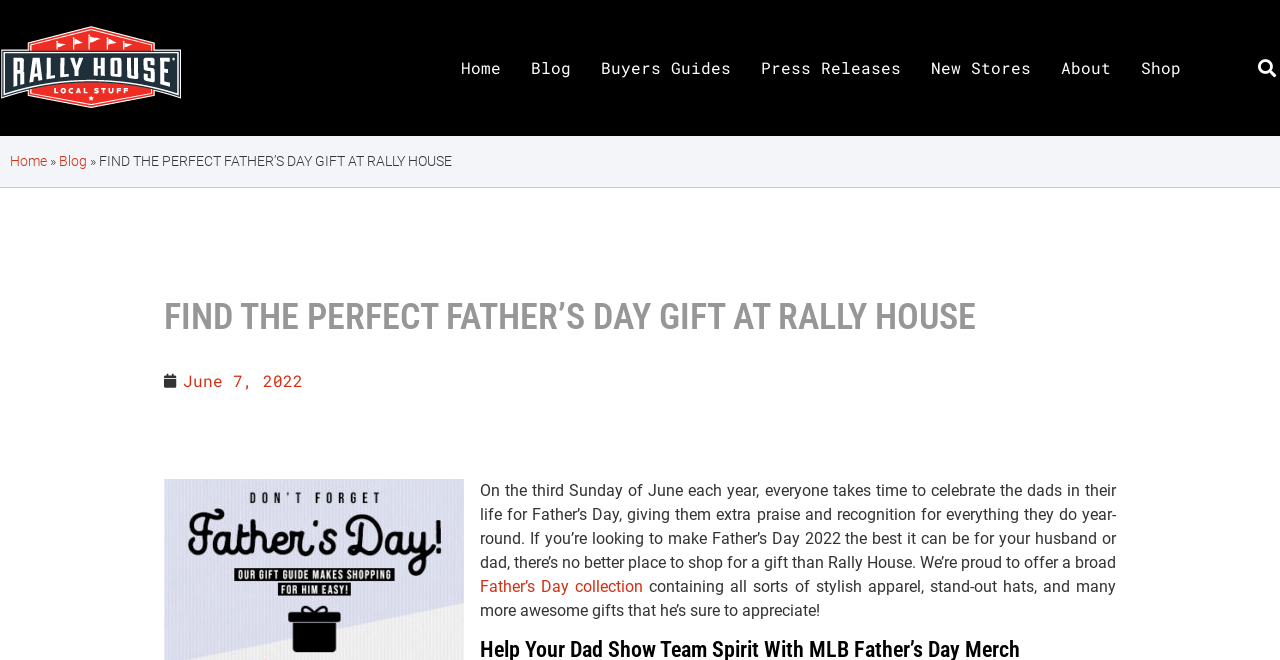Please provide a comprehensive response to the question based on the details in the image: What is the date of Father's Day mentioned?

I found the date of Father's Day mentioned in the webpage by looking at the time element which contains the text 'June 7, 2022'.